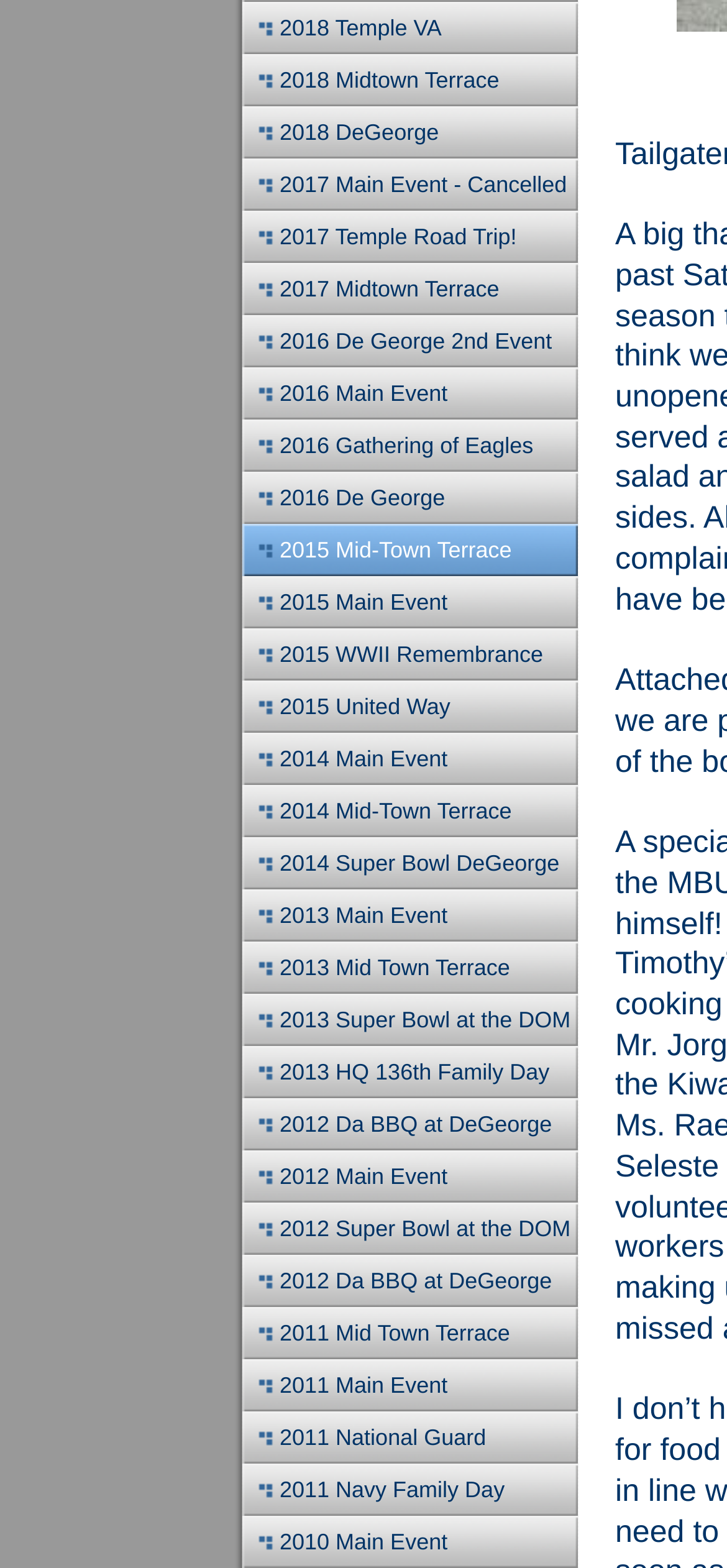What is the earliest year mentioned in the links?
Using the image as a reference, give an elaborate response to the question.

The earliest year mentioned in the links is 2010, which is found in the link '2010 Main Event'.